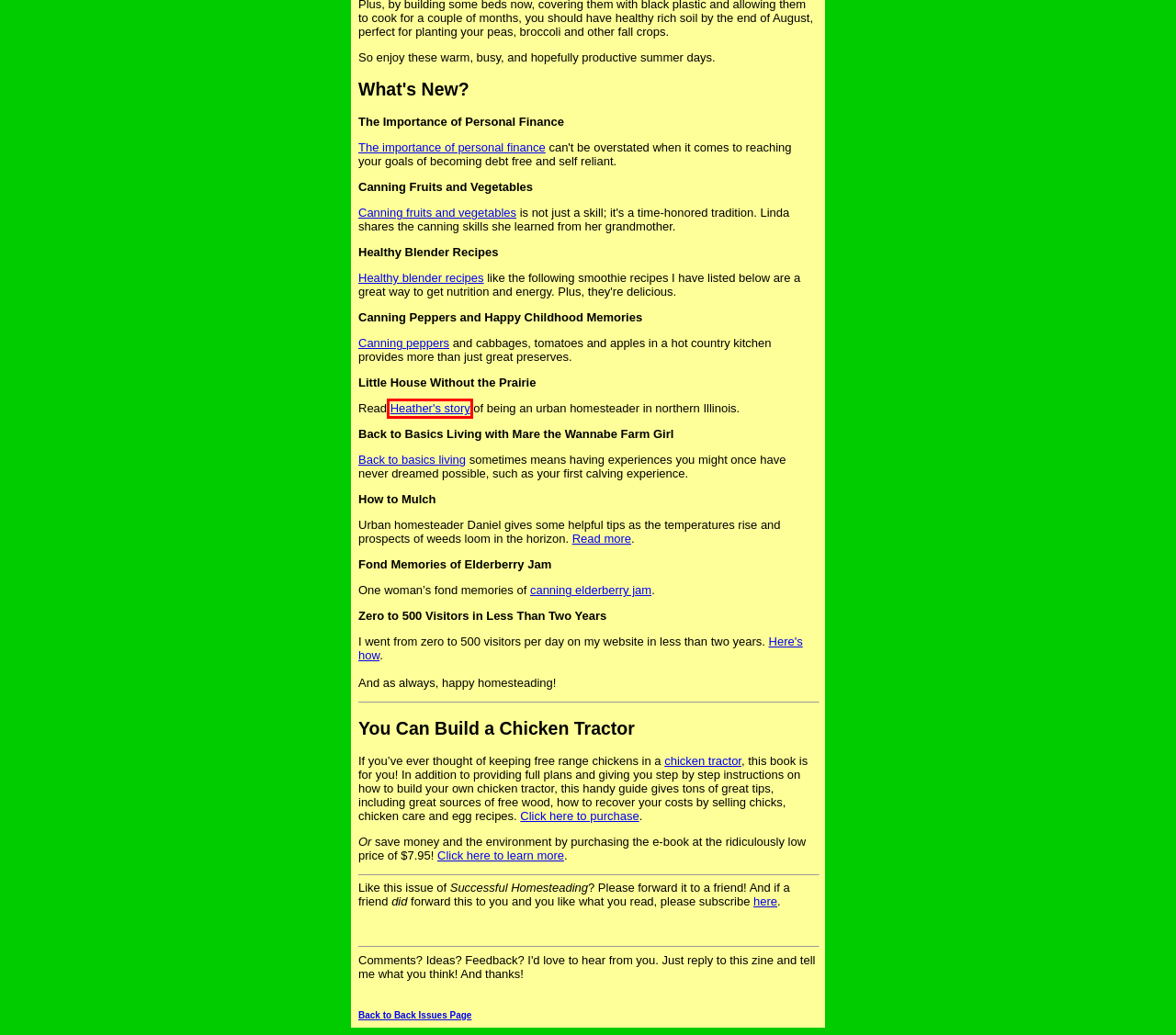You have a screenshot of a webpage with a red bounding box around a UI element. Determine which webpage description best matches the new webpage that results from clicking the element in the bounding box. Here are the candidates:
A. You Can Build a Chicken Tractor - Step by Step Instructions
B. Canning Jam - Fond Memories of Elderberry Jam
C. Canning Peppers to Make the Most of Your Bountiful Garden
D. Canning Fruits and Vegetables
E. How to Mulch
F. The Importance of Personal Finance
G. Little House Without the Praire
H. Healthy Blender Recipes Provide Great Energy and Nutrition

G